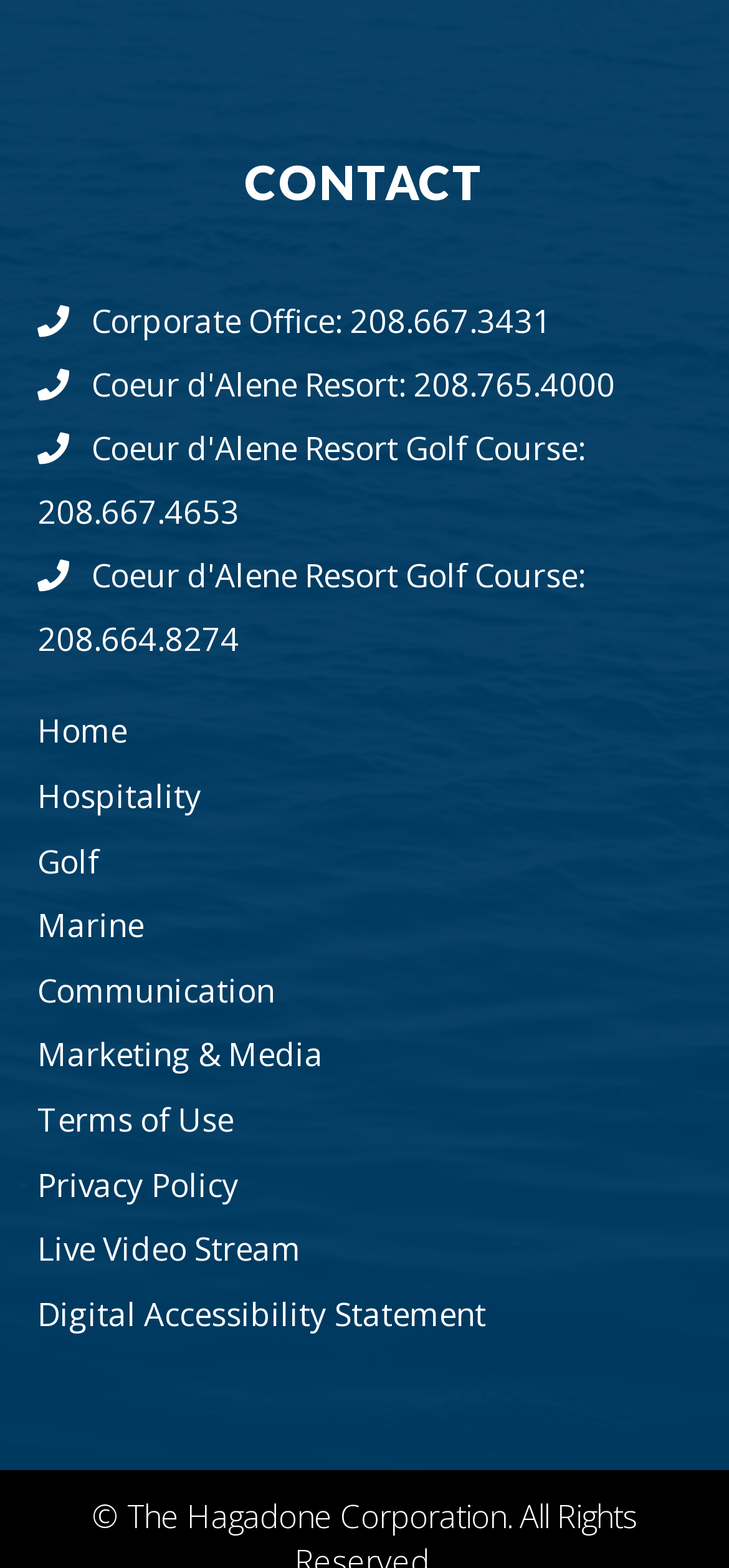How many phone numbers are listed?
Please provide a comprehensive and detailed answer to the question.

I counted the number of links that contain phone numbers, which are '208.667.3431', '208.765.4000', '208.667.4653', and '208.664.8274'. There are 4 phone numbers listed.